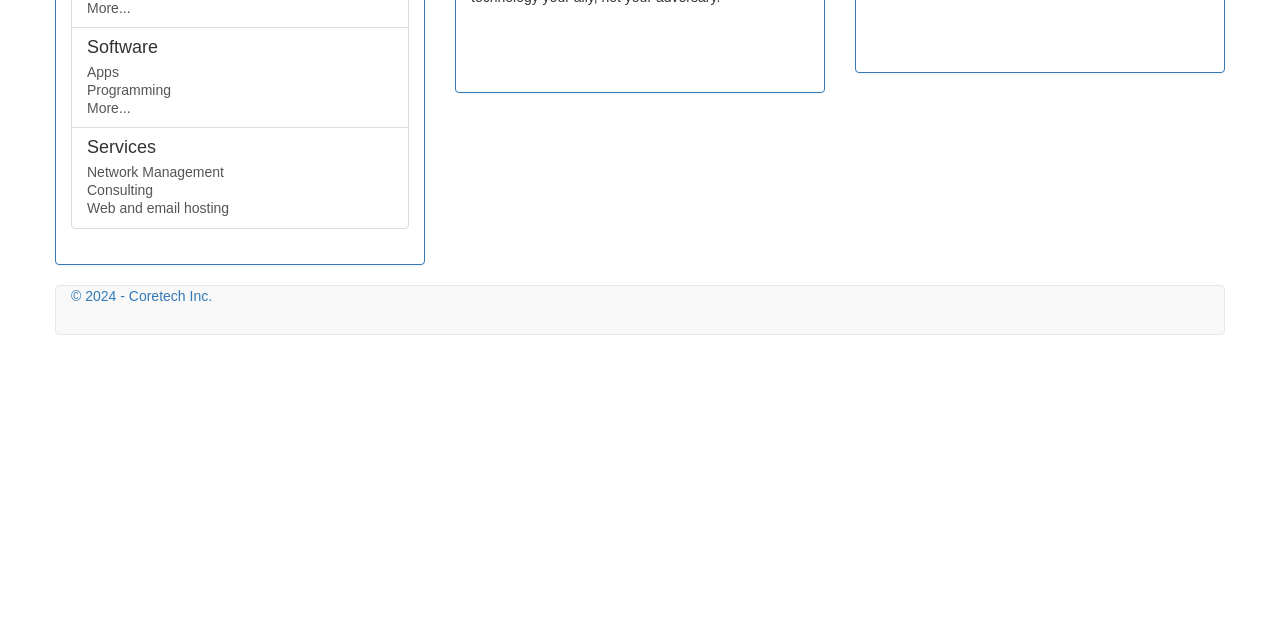Please determine the bounding box coordinates for the UI element described as: "Software Apps Programming More...".

[0.055, 0.042, 0.32, 0.2]